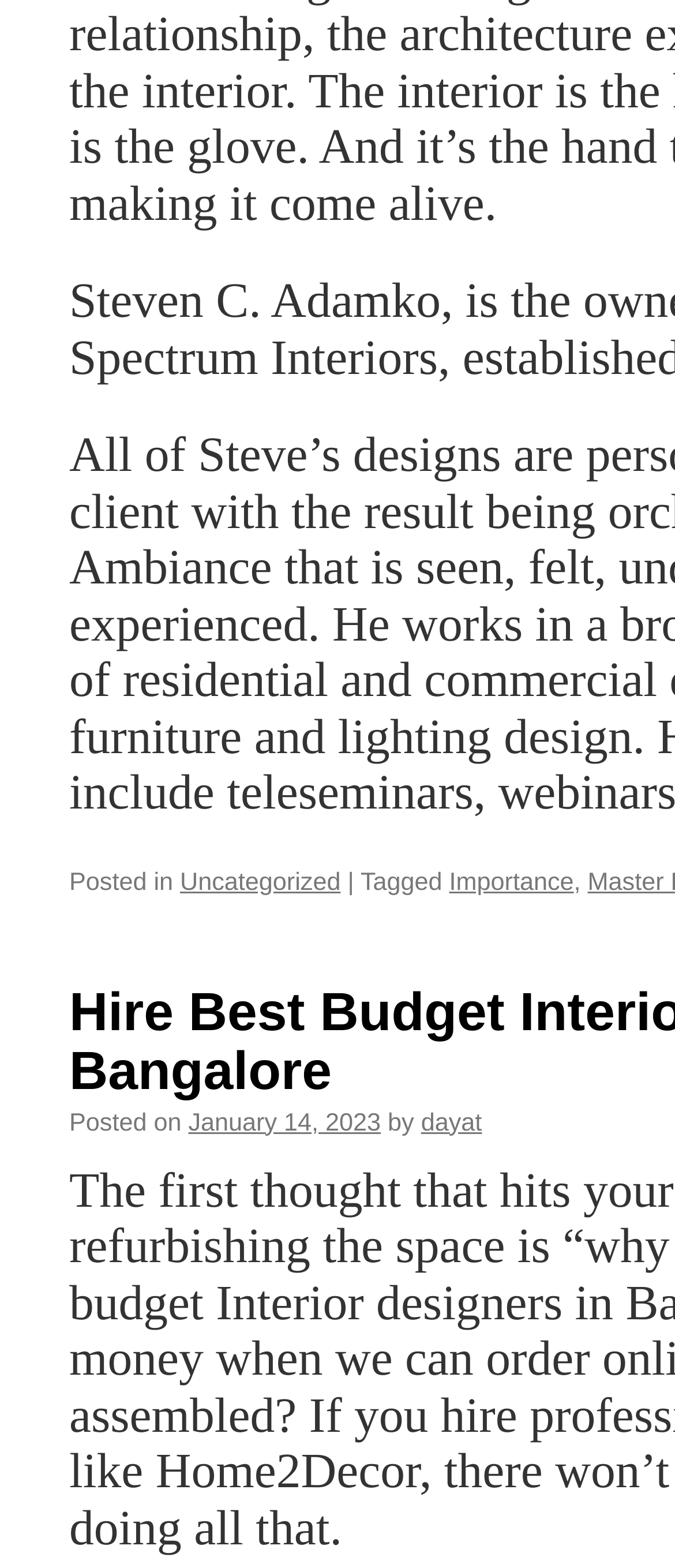Give a one-word or short phrase answer to this question: 
What is the separator between the category and the importance tag?

|